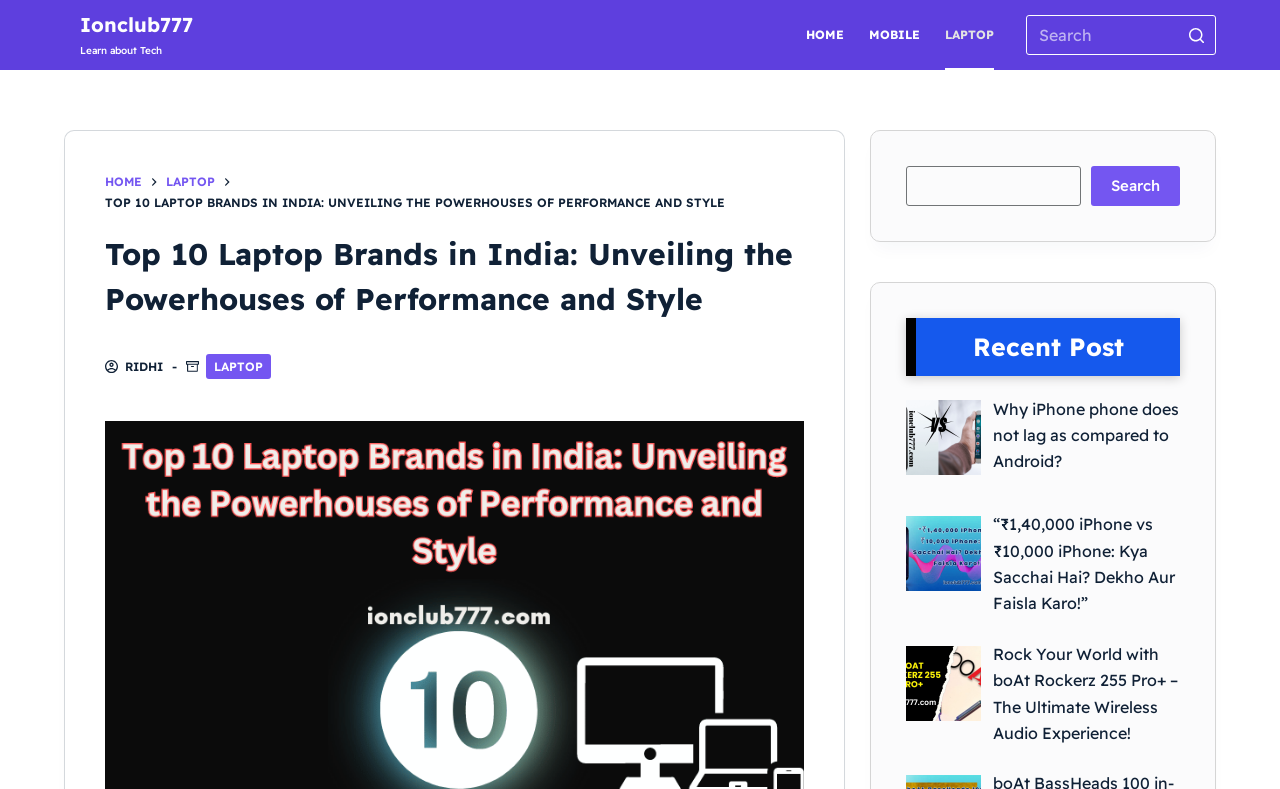How many images are in the recent post section?
Answer with a single word or short phrase according to what you see in the image.

3